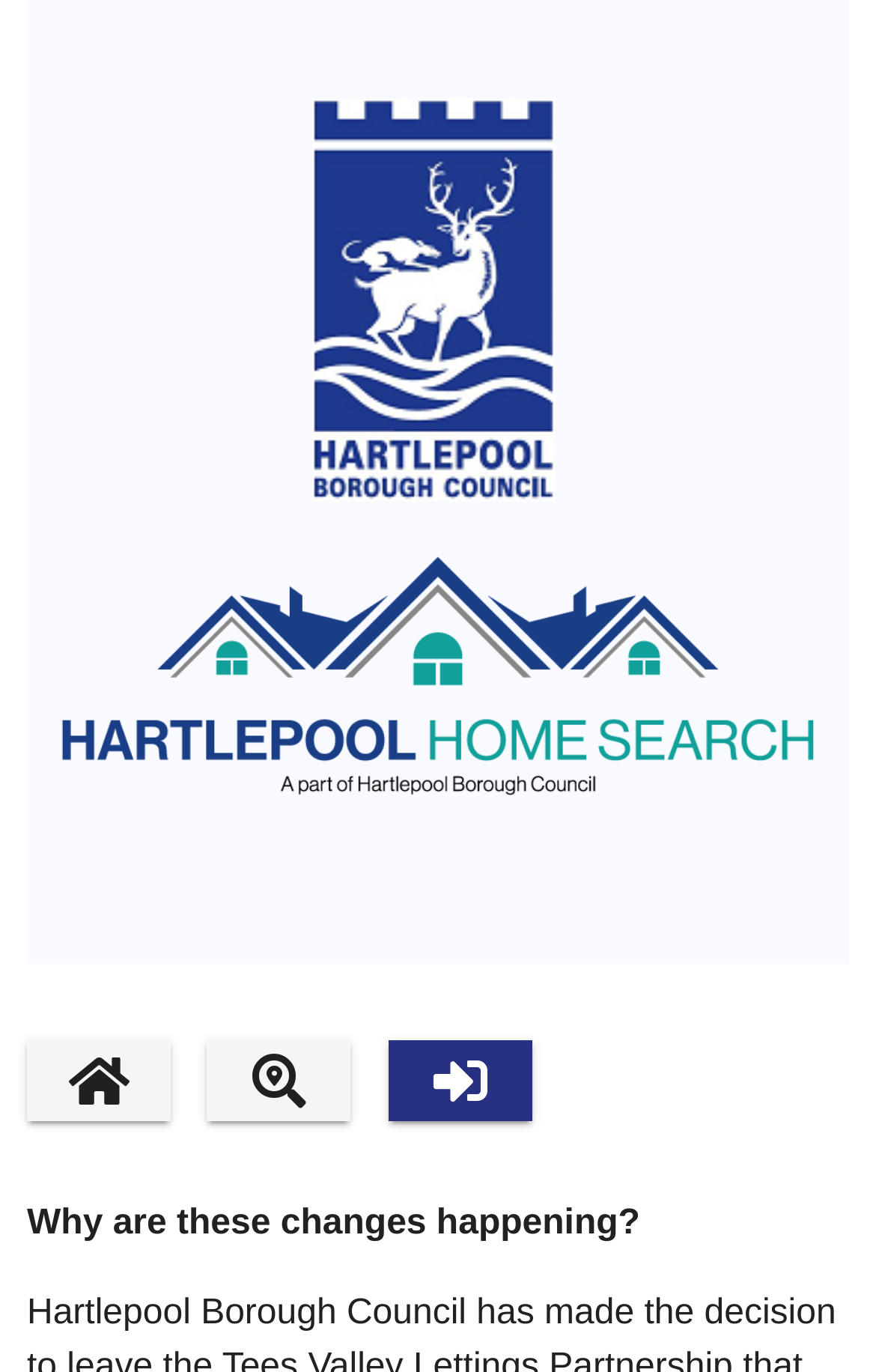Using a single word or phrase, answer the following question: 
What is the text above the login link?

Why are these changes happening?